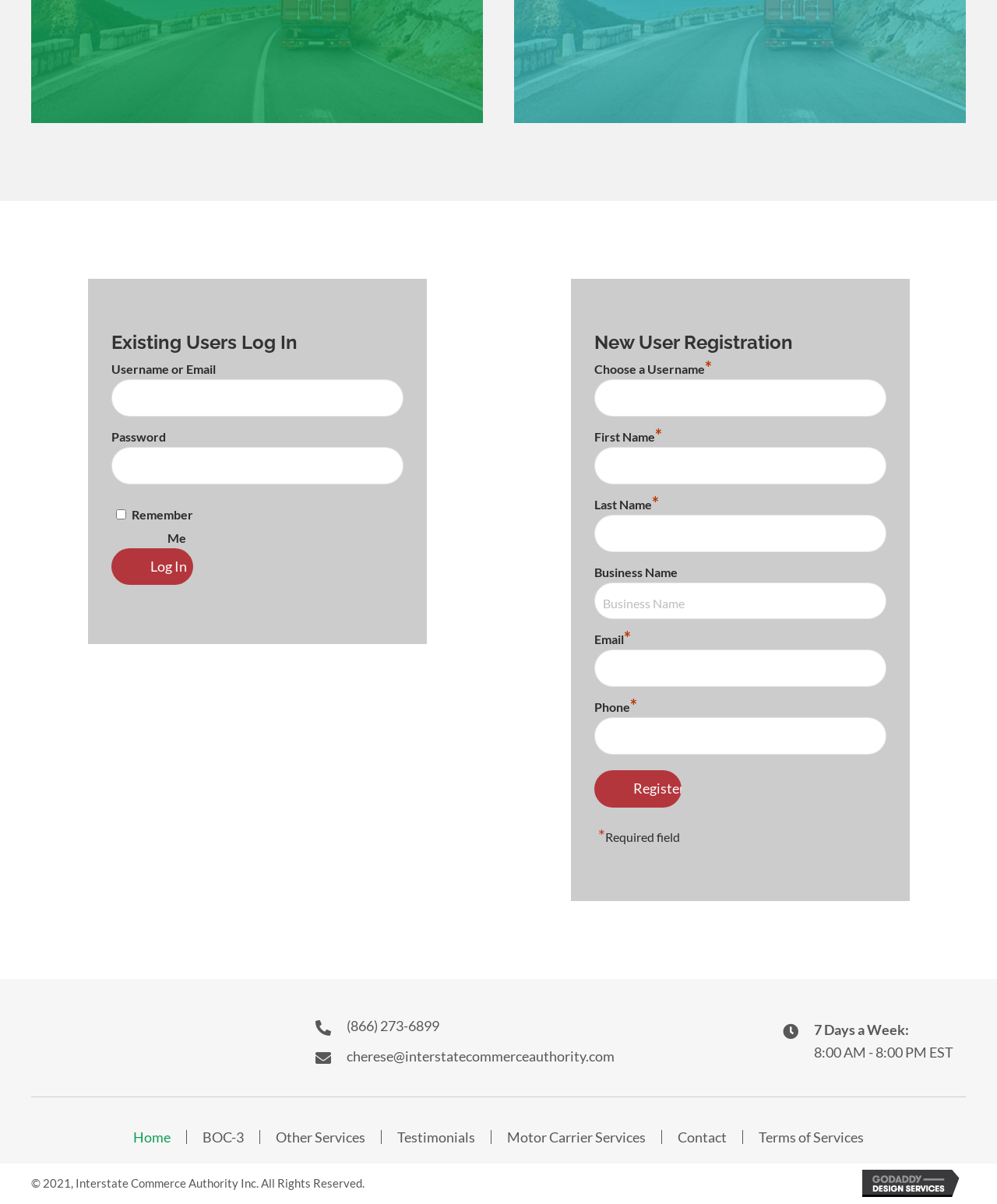What is the phone number listed at the bottom of the page?
Please answer the question as detailed as possible based on the image.

At the bottom of the page, I see a link with the text '(866) 273-6899', which appears to be a phone number. This is likely a contact number for the organization or business represented on the webpage.